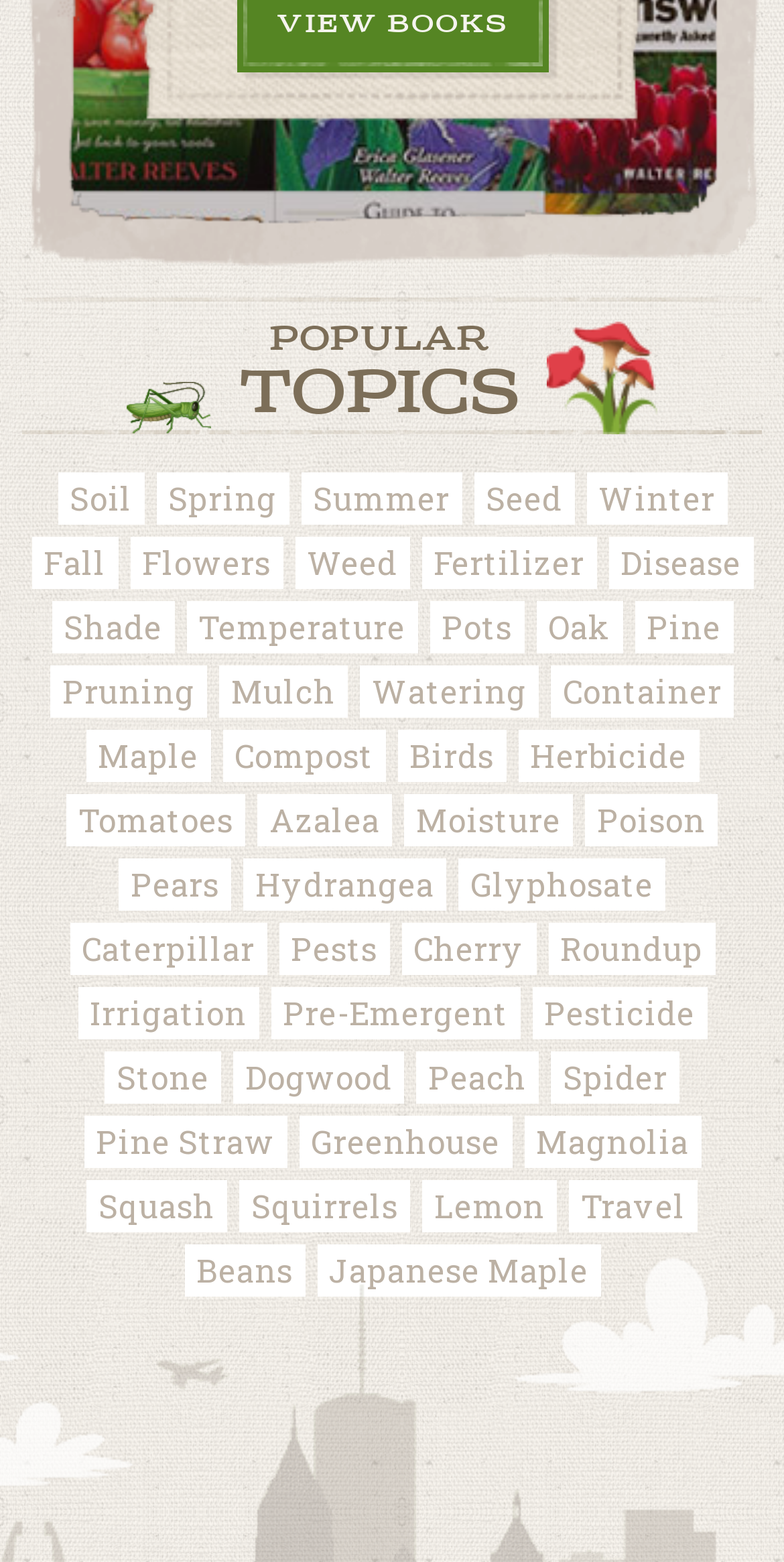Determine the bounding box coordinates of the element's region needed to click to follow the instruction: "Go to 'Home' page". Provide these coordinates as four float numbers between 0 and 1, formatted as [left, top, right, bottom].

None